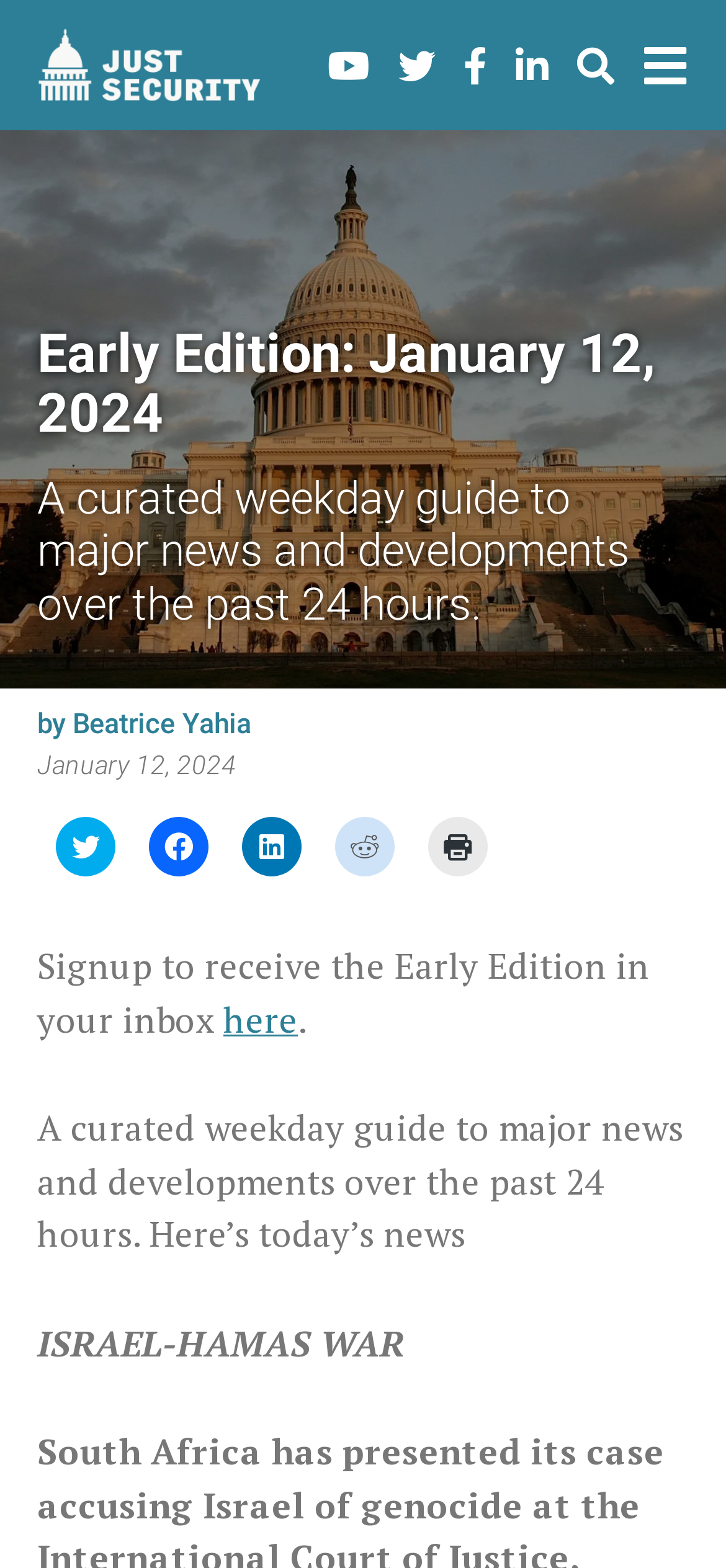Construct a comprehensive description capturing every detail on the webpage.

The webpage is a news guide, titled "Early Edition: January 12, 2024", which provides a curated weekday guide to major news and developments over the past 24 hours. 

At the top left, there is a link to "A Forum on Law, Rights, and U.S. National Security" accompanied by an image. 

To the right of this link, there are four social media links: "Follow us on YouTube", "Follow us on Twitter", "Follow us on Facebook", and "Follow us on Linkedin". 

Further to the right, there are two more links: "Open the search tool" and "Open the main navigation". 

Below these links, there is a heading that repeats the title of the webpage, followed by the phrase "by Beatrice Yahia". 

Below this, there are five social media sharing links, each represented by an icon, allowing users to share the content on Twitter, Facebook, LinkedIn, Reddit, and print the page. 

Underneath these sharing links, there is a call-to-action to signup to receive the Early Edition in your inbox, with a link to do so. 

The main content of the webpage starts with a brief introduction, followed by a news article titled "ISRAEL-HAMAS WAR".